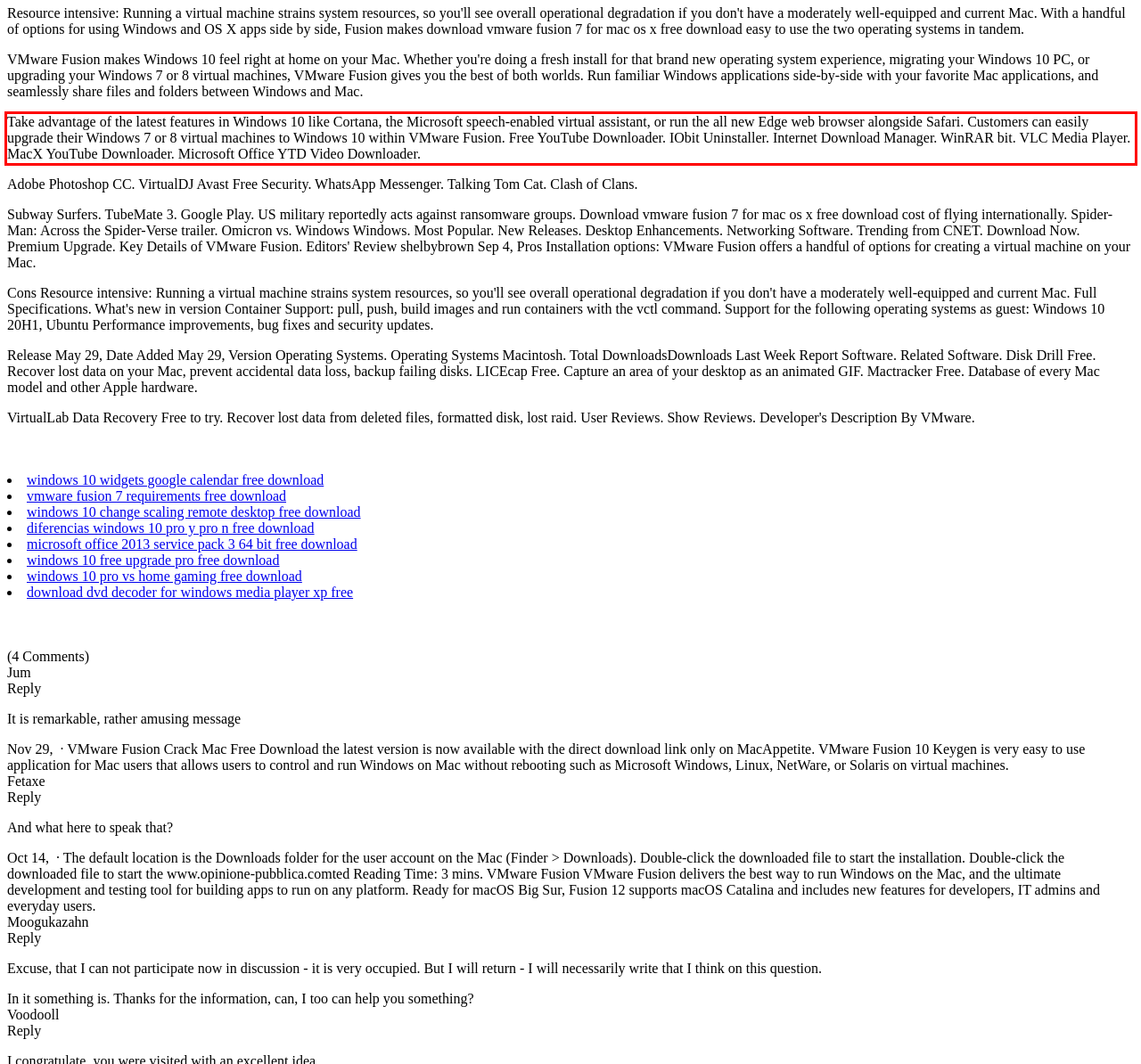Review the screenshot of the webpage and recognize the text inside the red rectangle bounding box. Provide the extracted text content.

Take advantage of the latest features in Windows 10 like Cortana, the Microsoft speech-enabled virtual assistant, or run the all new Edge web browser alongside Safari. Customers can easily upgrade their Windows 7 or 8 virtual machines to Windows 10 within VMware Fusion. Free YouTube Downloader. IObit Uninstaller. Internet Download Manager. WinRAR bit. VLC Media Player. MacX YouTube Downloader. Microsoft Office YTD Video Downloader.